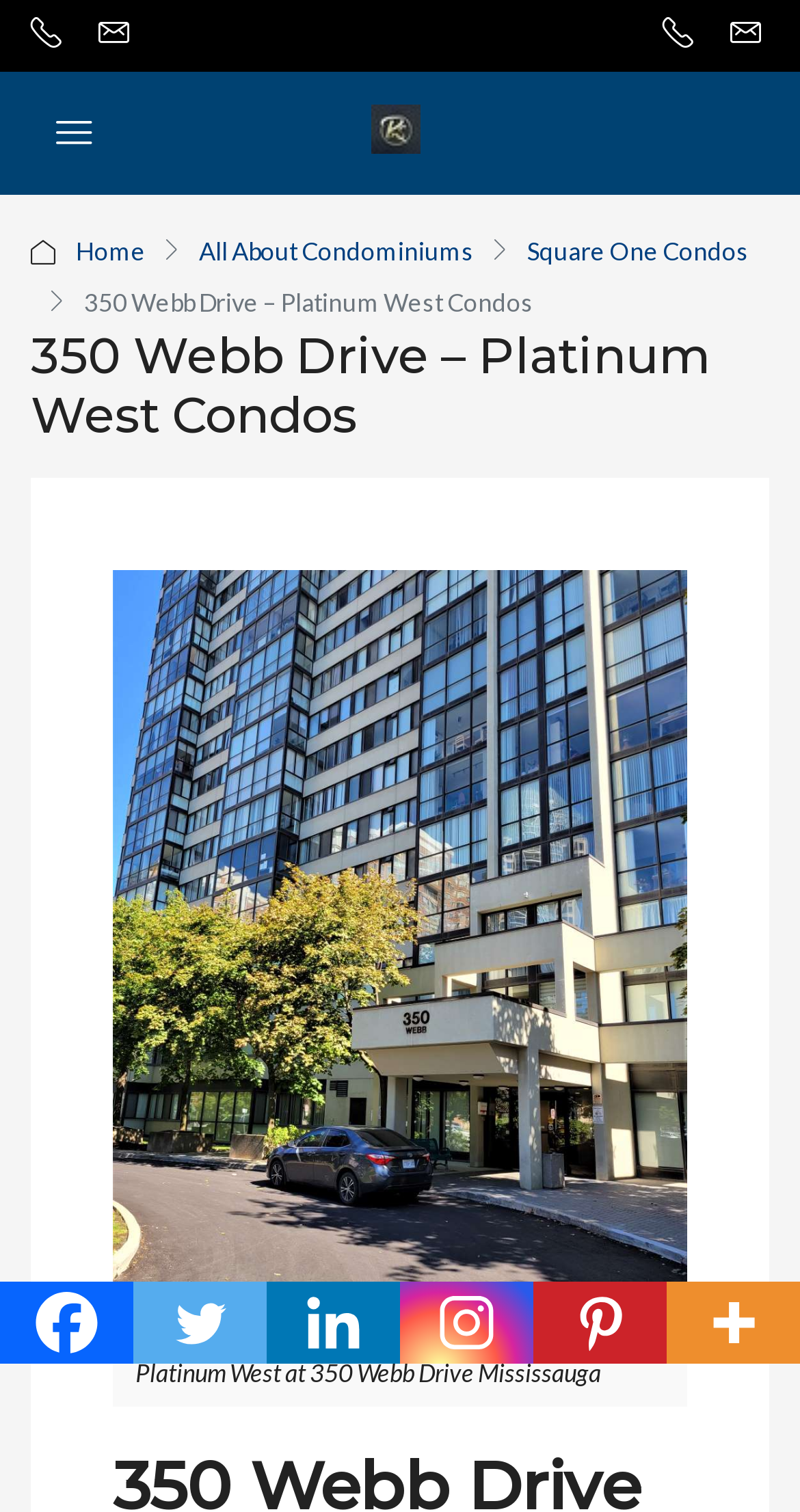What is the name of the condominium?
Please answer the question with a detailed and comprehensive explanation.

I found the name of the condominium by looking at the header of the webpage, which contains the text '350 Webb Drive – Platinum West Condos'. This suggests that the webpage is about a condominium called Platinum West Condos.